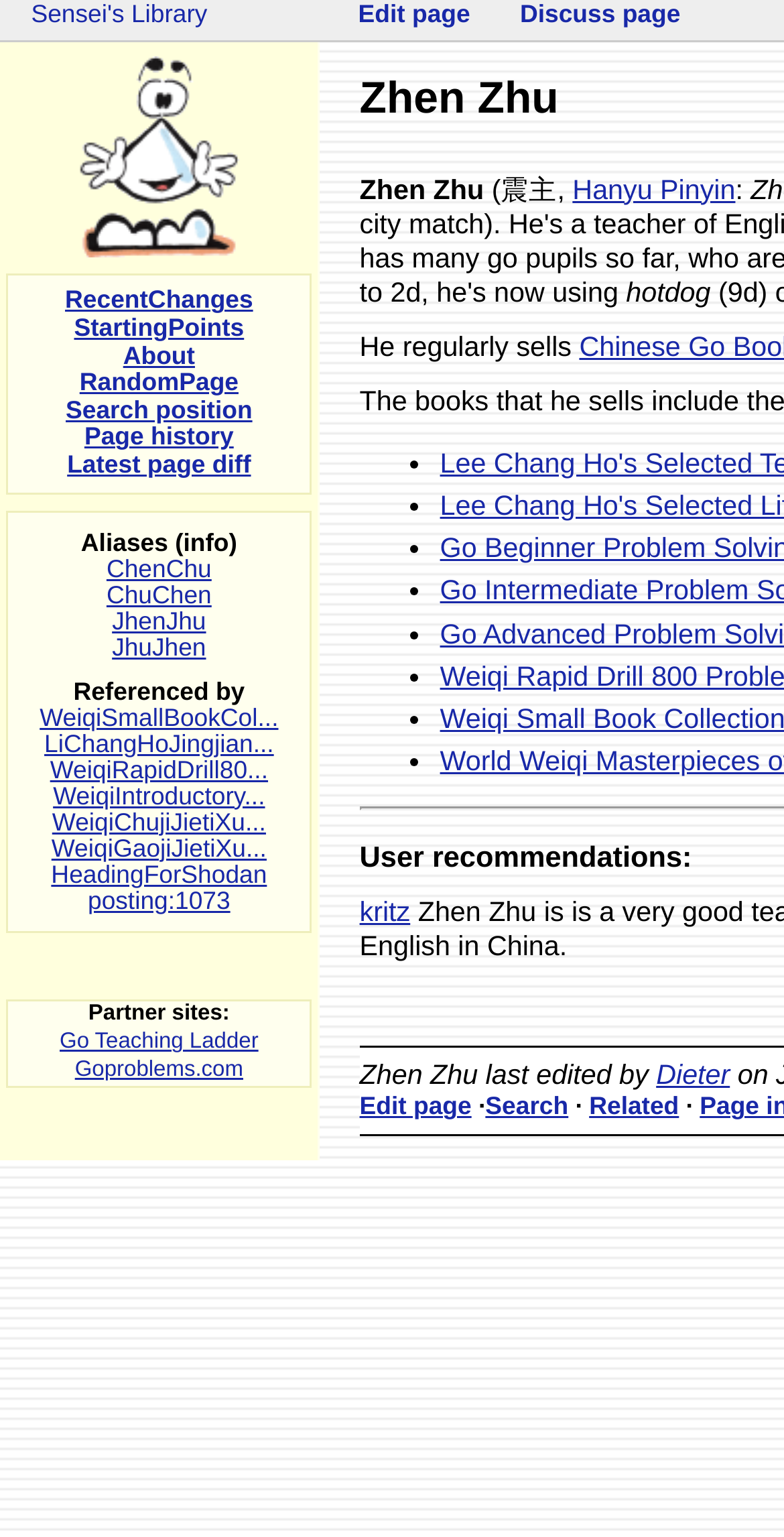Carefully examine the image and provide an in-depth answer to the question: What is the purpose of the 'Partner sites' section?

The 'Partner sites' section lists two links: 'Go Teaching Ladder' and 'Goproblems.com'. This suggests that these websites are related to Sensei's Library and may offer additional resources or information on the game of Go.